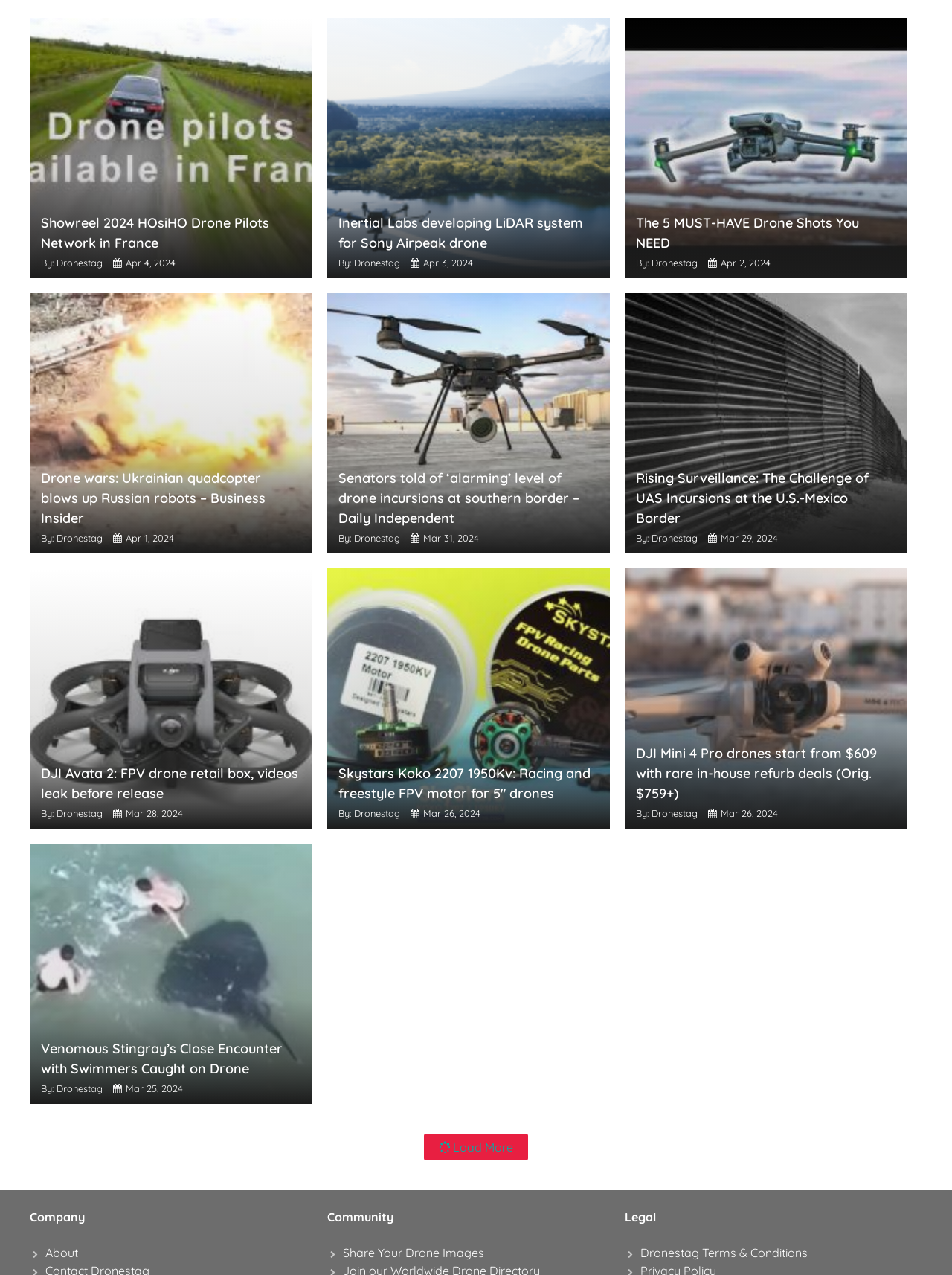How many links are on the webpage?
Look at the image and respond with a one-word or short-phrase answer.

15